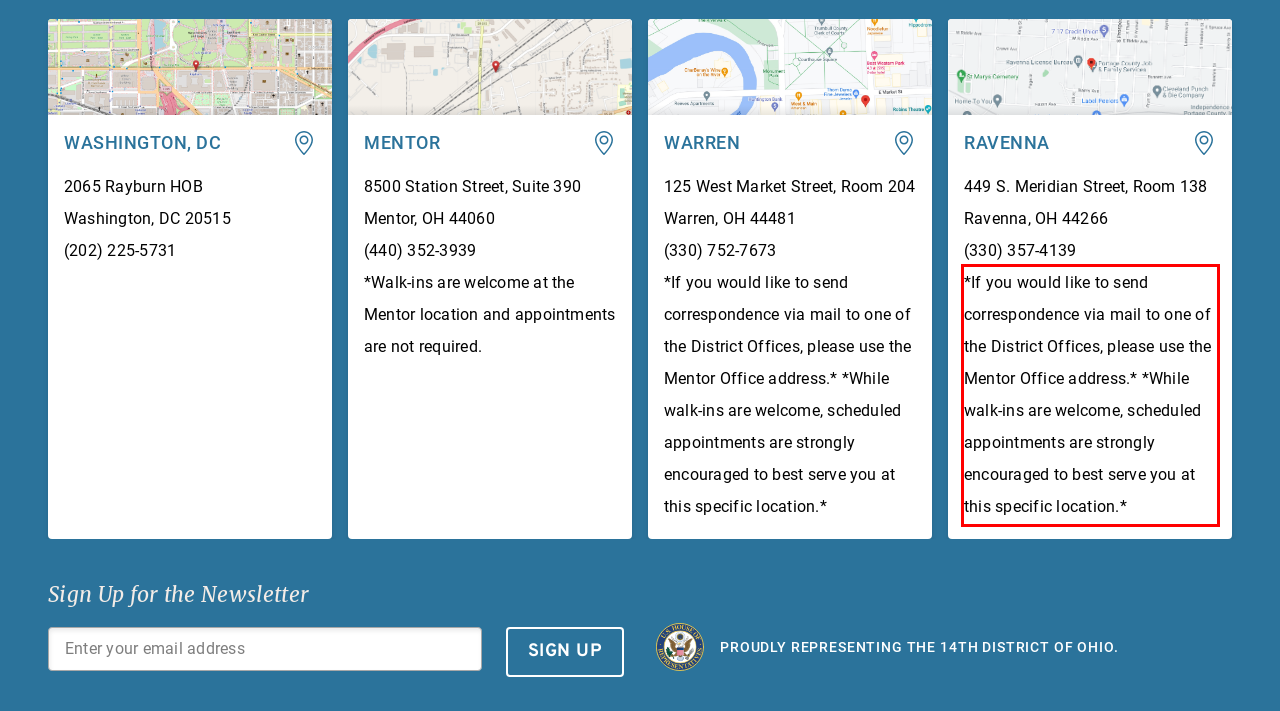Given a screenshot of a webpage containing a red rectangle bounding box, extract and provide the text content found within the red bounding box.

*If you would like to send correspondence via mail to one of the District Offices, please use the Mentor Office address.* *While walk-ins are welcome, scheduled appointments are strongly encouraged to best serve you at this specific location.*